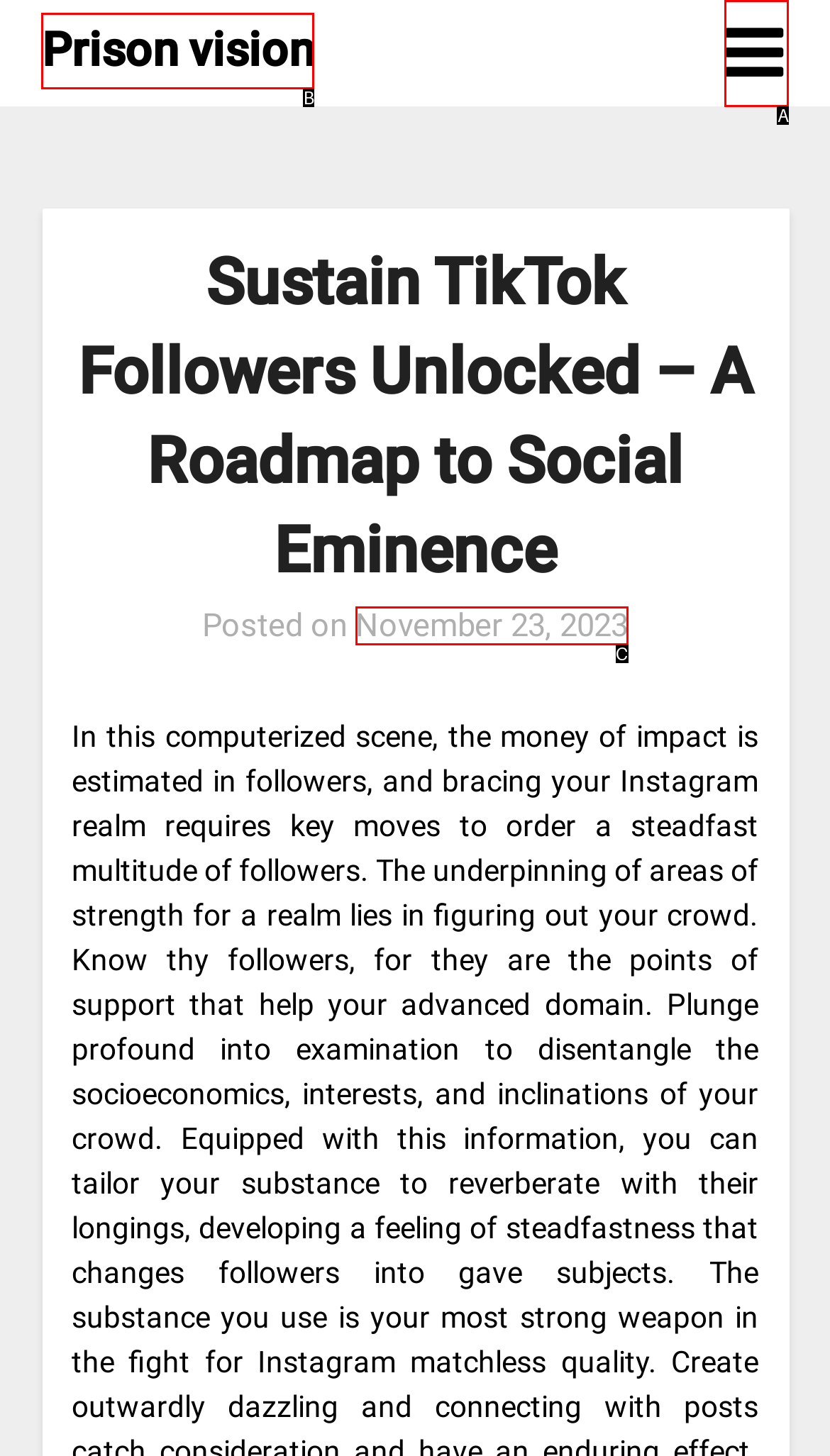Based on the provided element description: Prison vision, identify the best matching HTML element. Respond with the corresponding letter from the options shown.

B